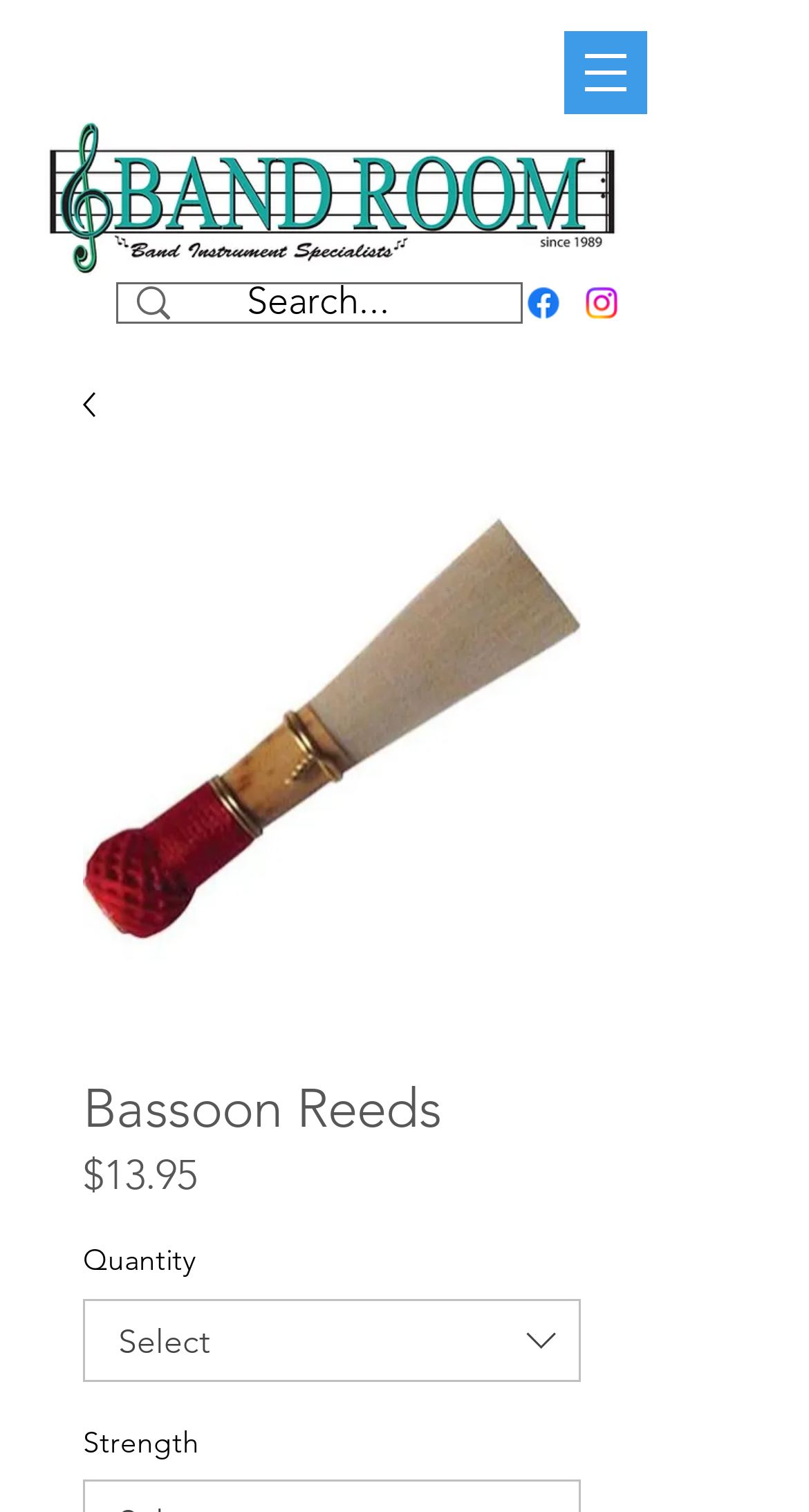What social media platforms are linked on this website?
Using the image as a reference, deliver a detailed and thorough answer to the question.

I found a social media section on the website, which contained links to Facebook and Instagram. These links were represented by their respective logos.